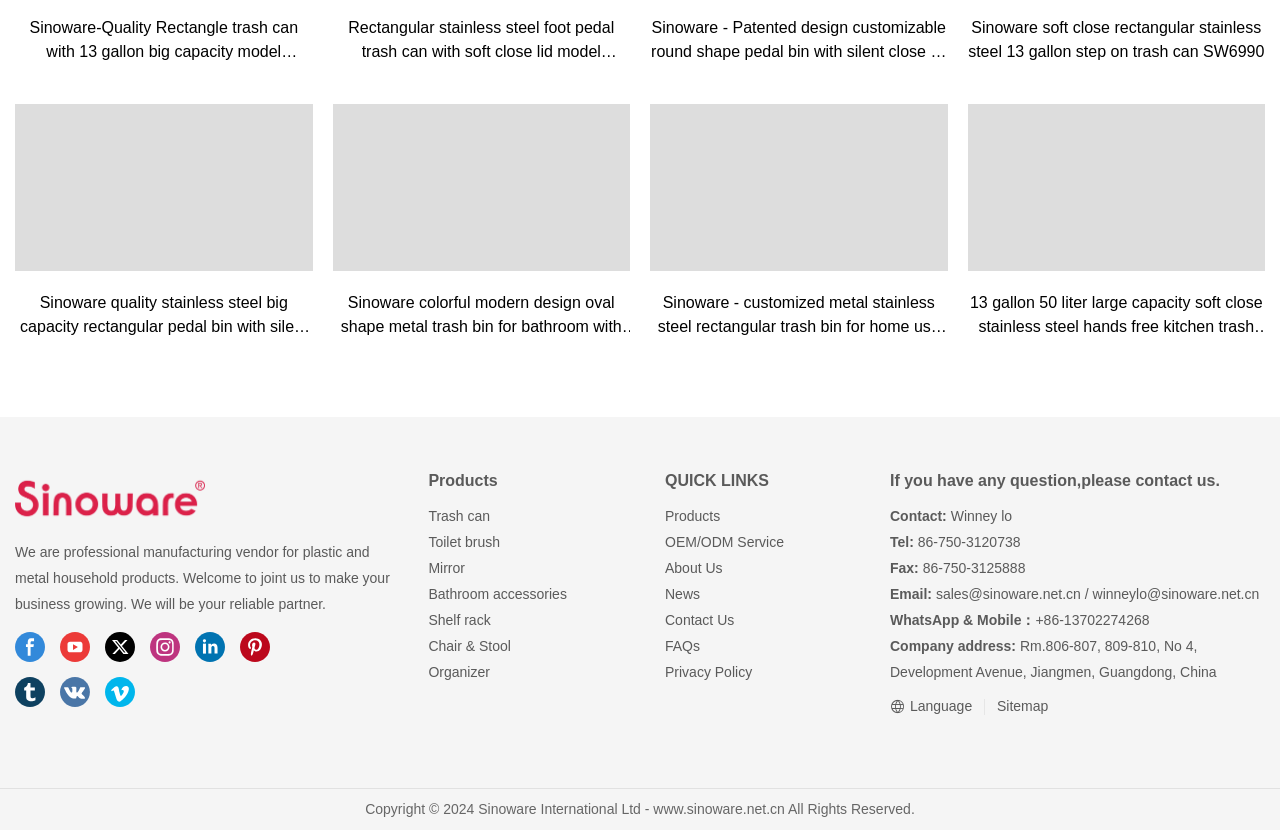Based on the image, please respond to the question with as much detail as possible:
What is the company address?

The company address is Rm.806-807, 809-810, No 4, Development Avenue, Jiangmen, Guangdong, China, which can be found in the 'Contact Us' section at the bottom of the webpage.